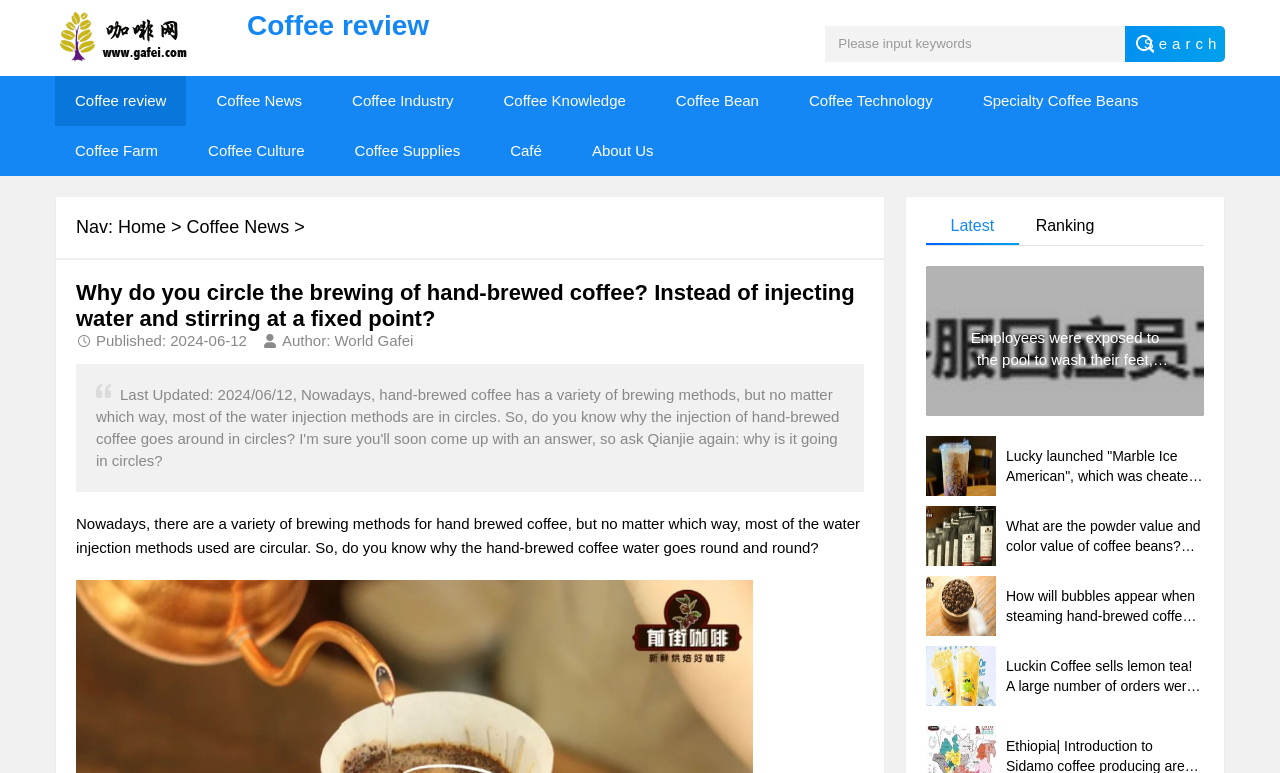Respond to the question below with a single word or phrase: What is the purpose of the navigation menu?

To navigate to other sections